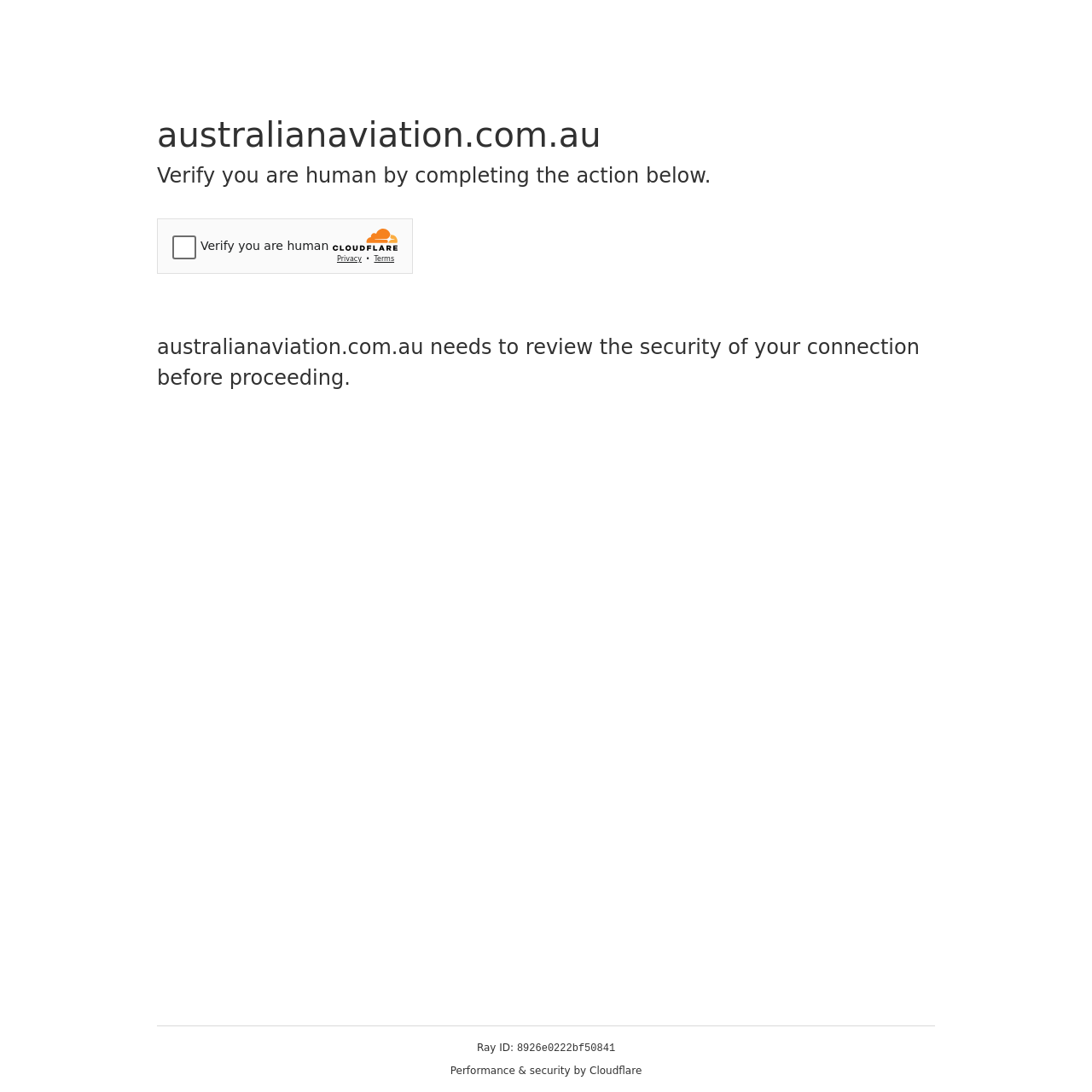Use a single word or phrase to answer the question:
What is the security service provider?

Cloudflare